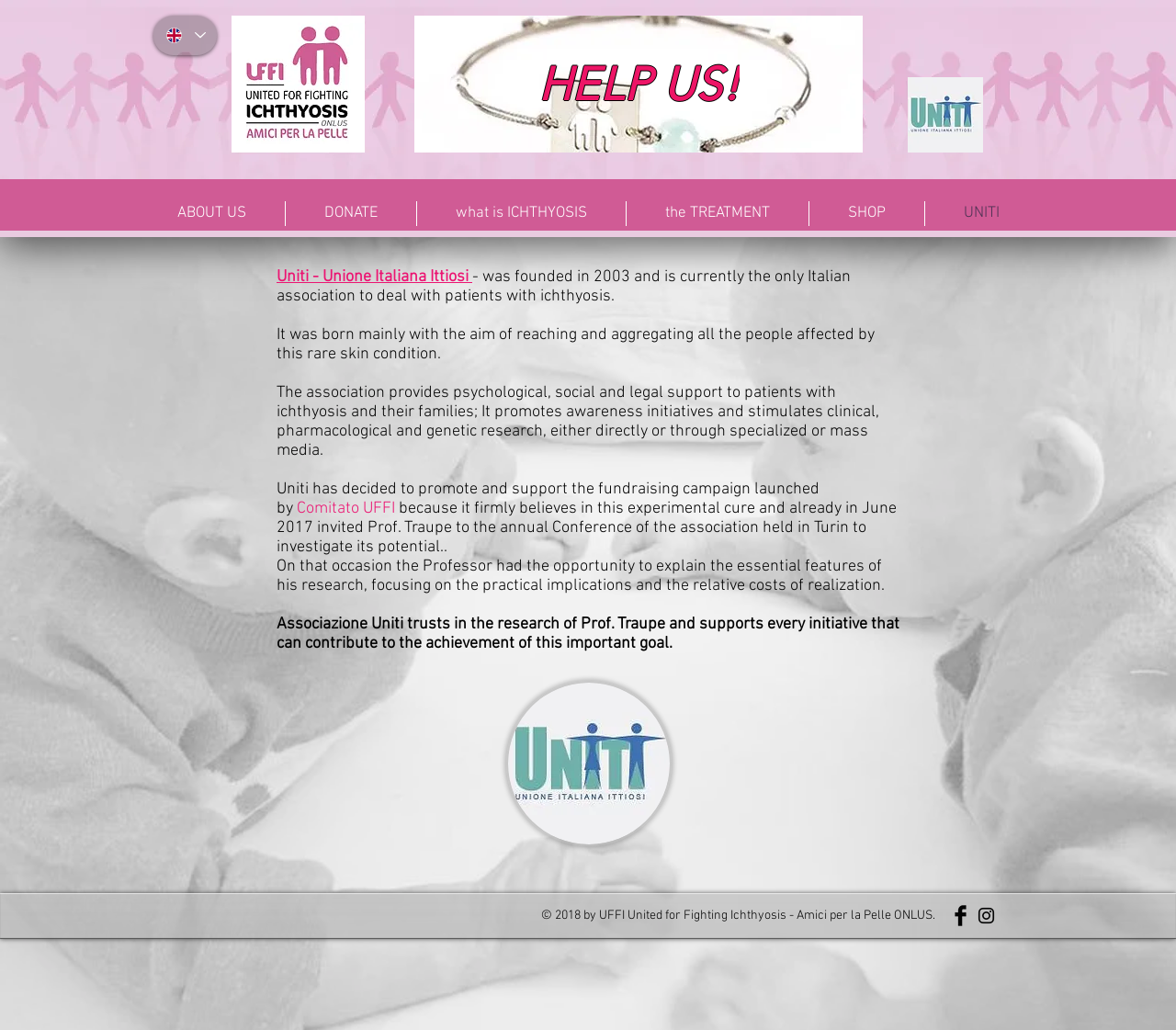How many social media links are present in the Social Bar?
Please craft a detailed and exhaustive response to the question.

I counted the number of social media links in the Social Bar region at the bottom of the webpage, which includes links to Facebook and Instagram.